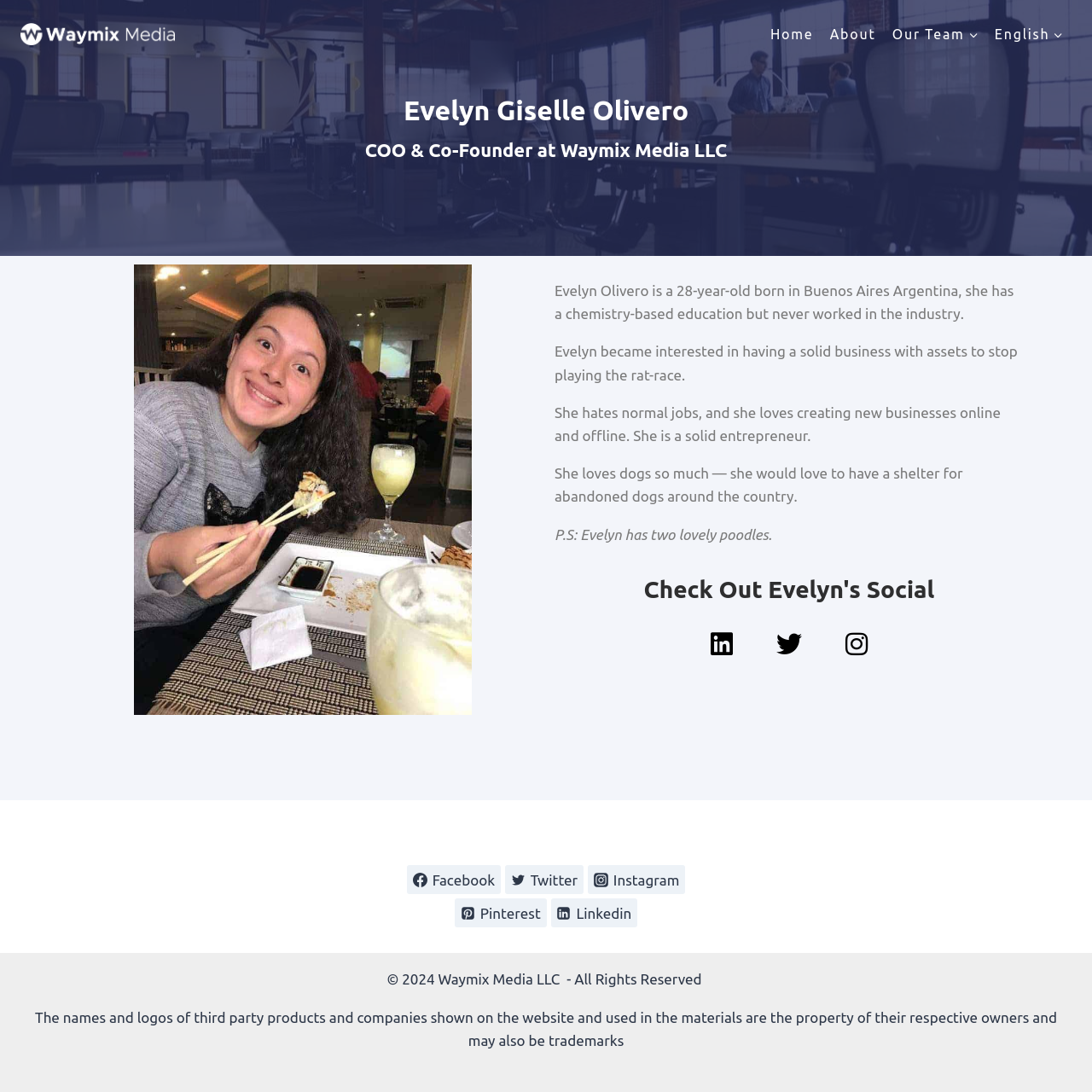Pinpoint the bounding box coordinates of the area that should be clicked to complete the following instruction: "Click on 'Shipping furniture from China to Canada with a reliable freight forwarder by Senghor Logistics'". The coordinates must be given as four float numbers between 0 and 1, i.e., [left, top, right, bottom].

None